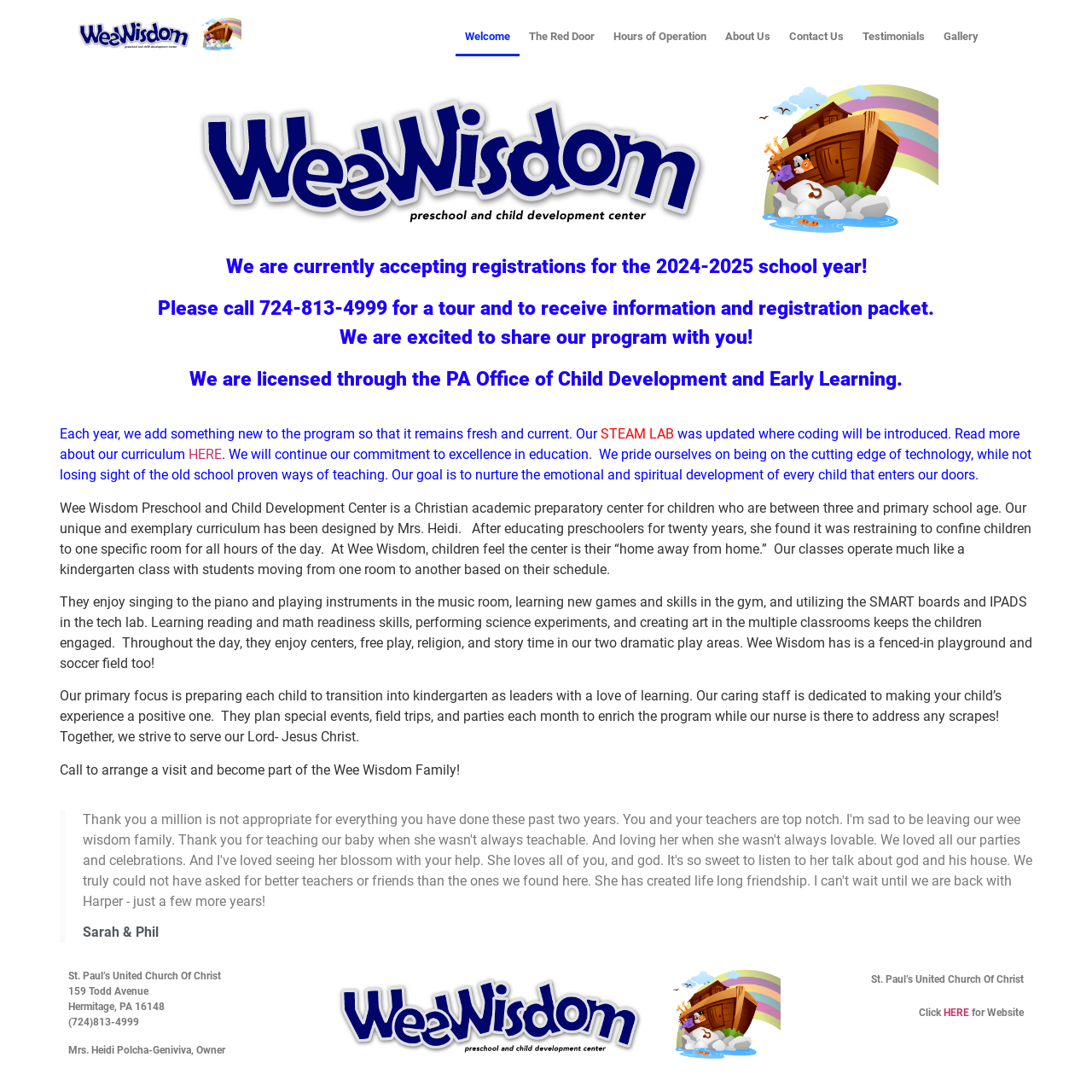Please find the bounding box coordinates of the element that you should click to achieve the following instruction: "Call the phone number". The coordinates should be presented as four float numbers between 0 and 1: [left, top, right, bottom].

[0.062, 0.931, 0.127, 0.942]